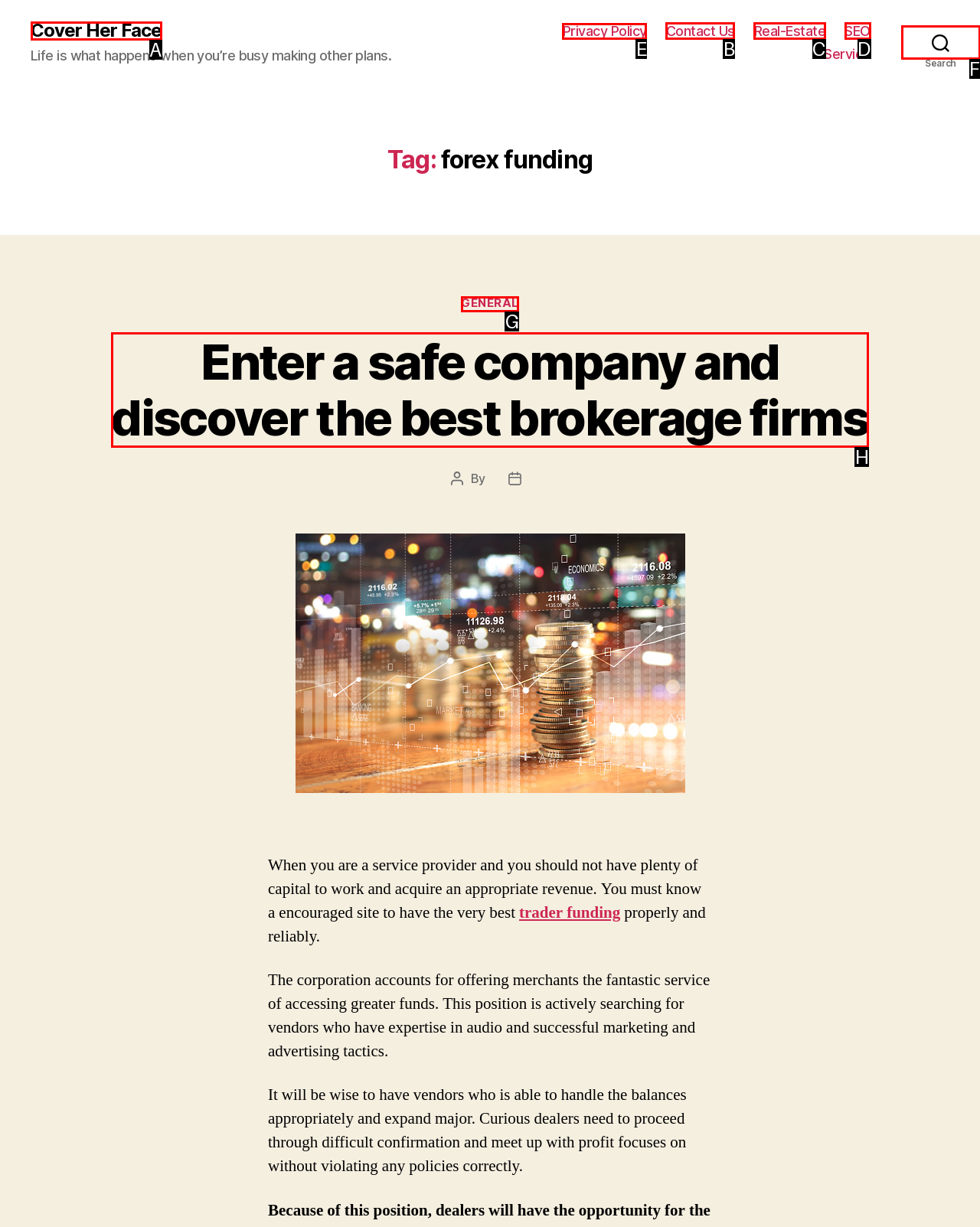Point out which UI element to click to complete this task: Navigate to the 'Privacy Policy' page
Answer with the letter corresponding to the right option from the available choices.

E